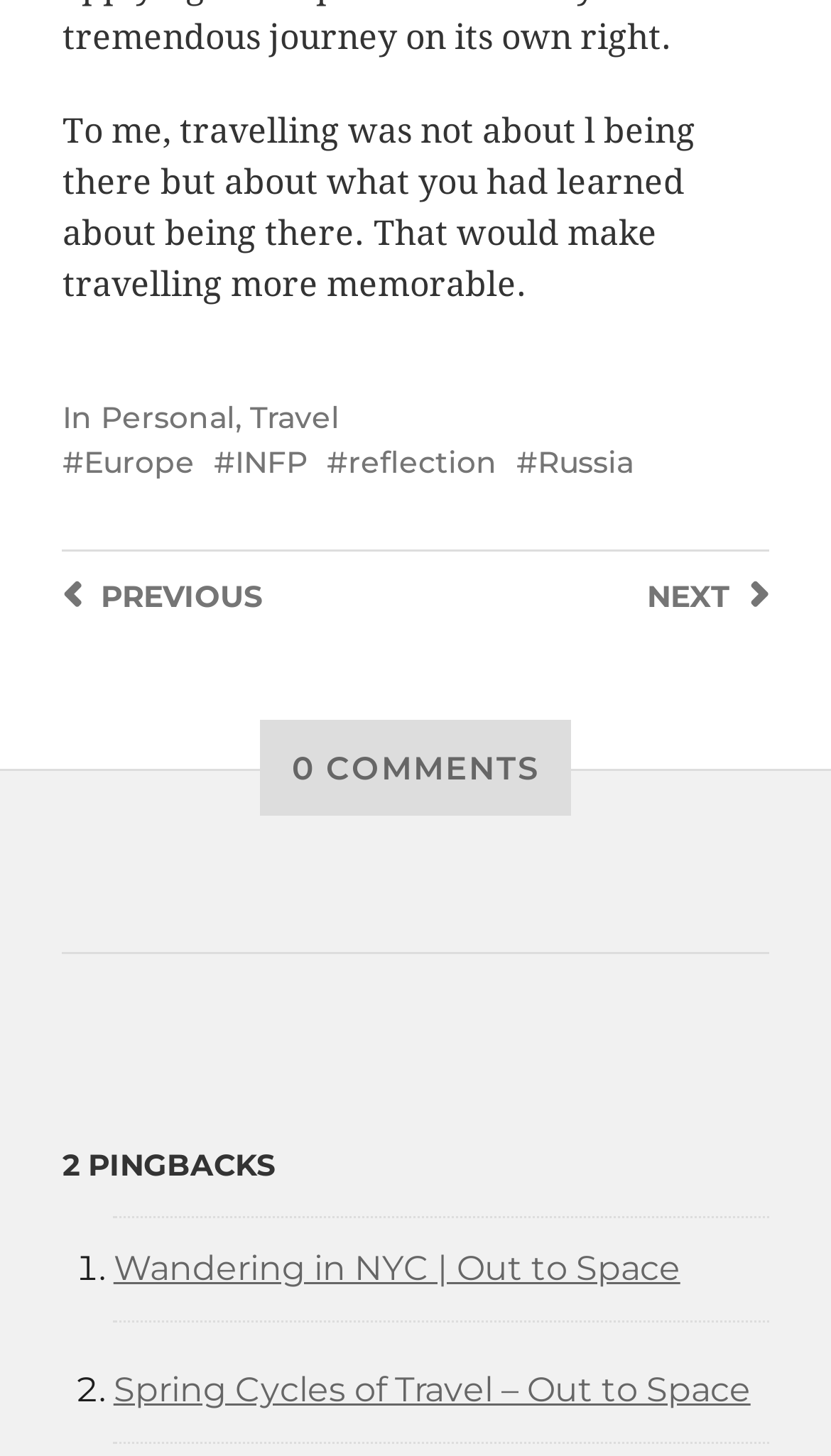Determine the bounding box coordinates for the element that should be clicked to follow this instruction: "read about Europe". The coordinates should be given as four float numbers between 0 and 1, in the format [left, top, right, bottom].

[0.075, 0.304, 0.234, 0.331]